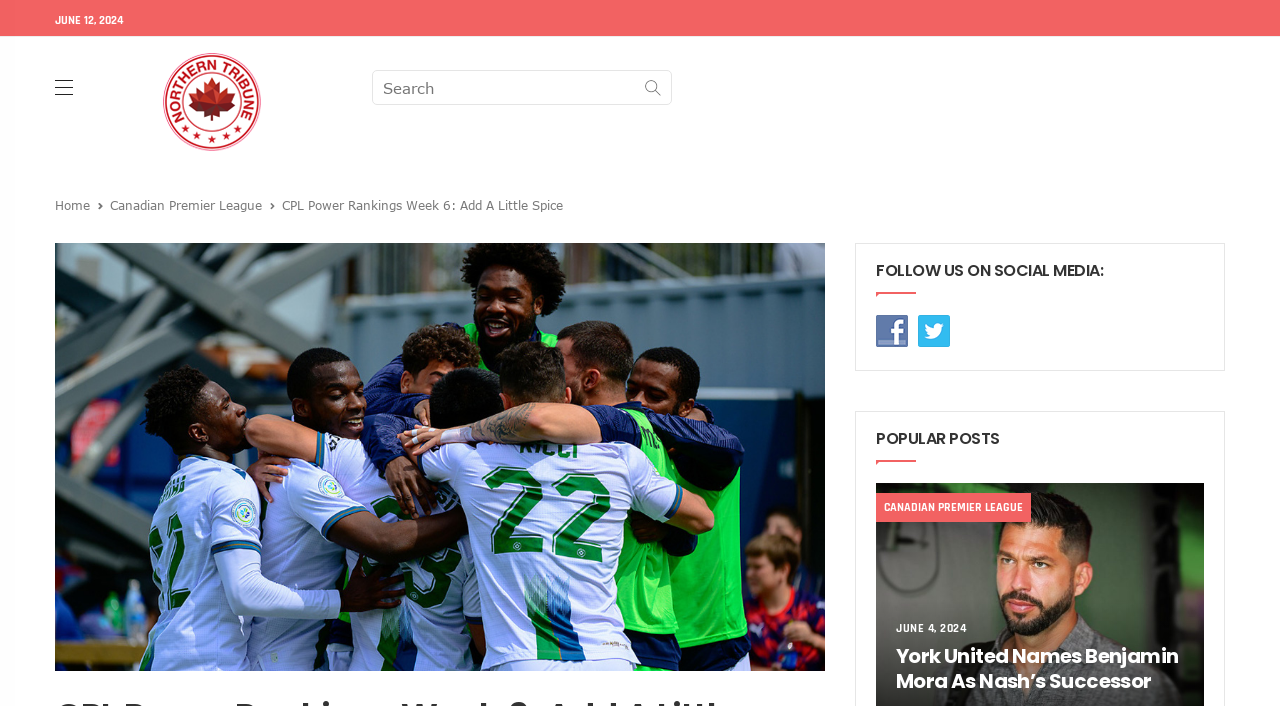Locate the bounding box coordinates of the region to be clicked to comply with the following instruction: "follow us on Facebook". The coordinates must be four float numbers between 0 and 1, in the form [left, top, right, bottom].

[0.684, 0.455, 0.717, 0.481]